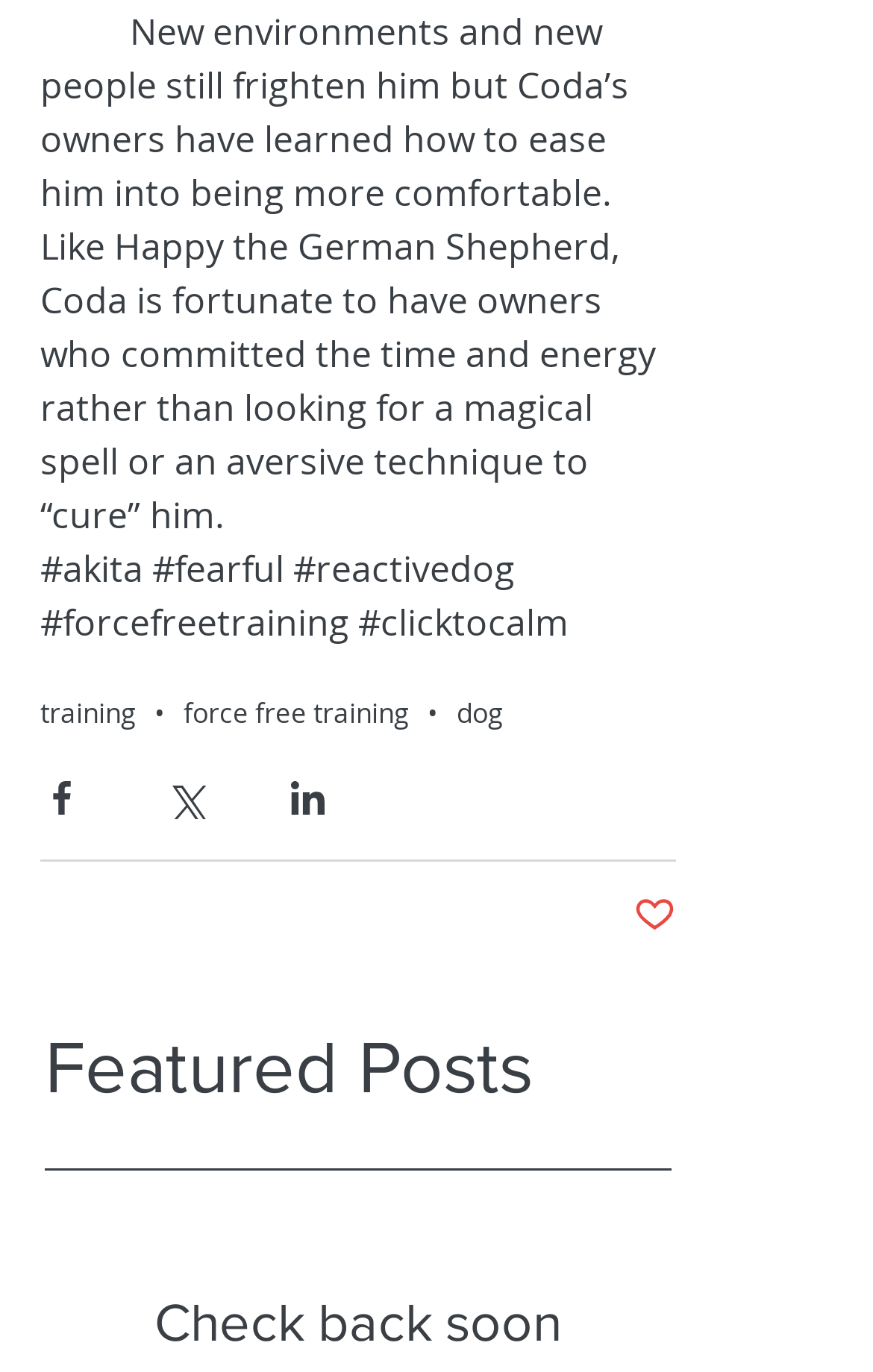Provide the bounding box coordinates of the area you need to click to execute the following instruction: "Check back soon for new updates".

[0.177, 0.937, 0.644, 0.993]